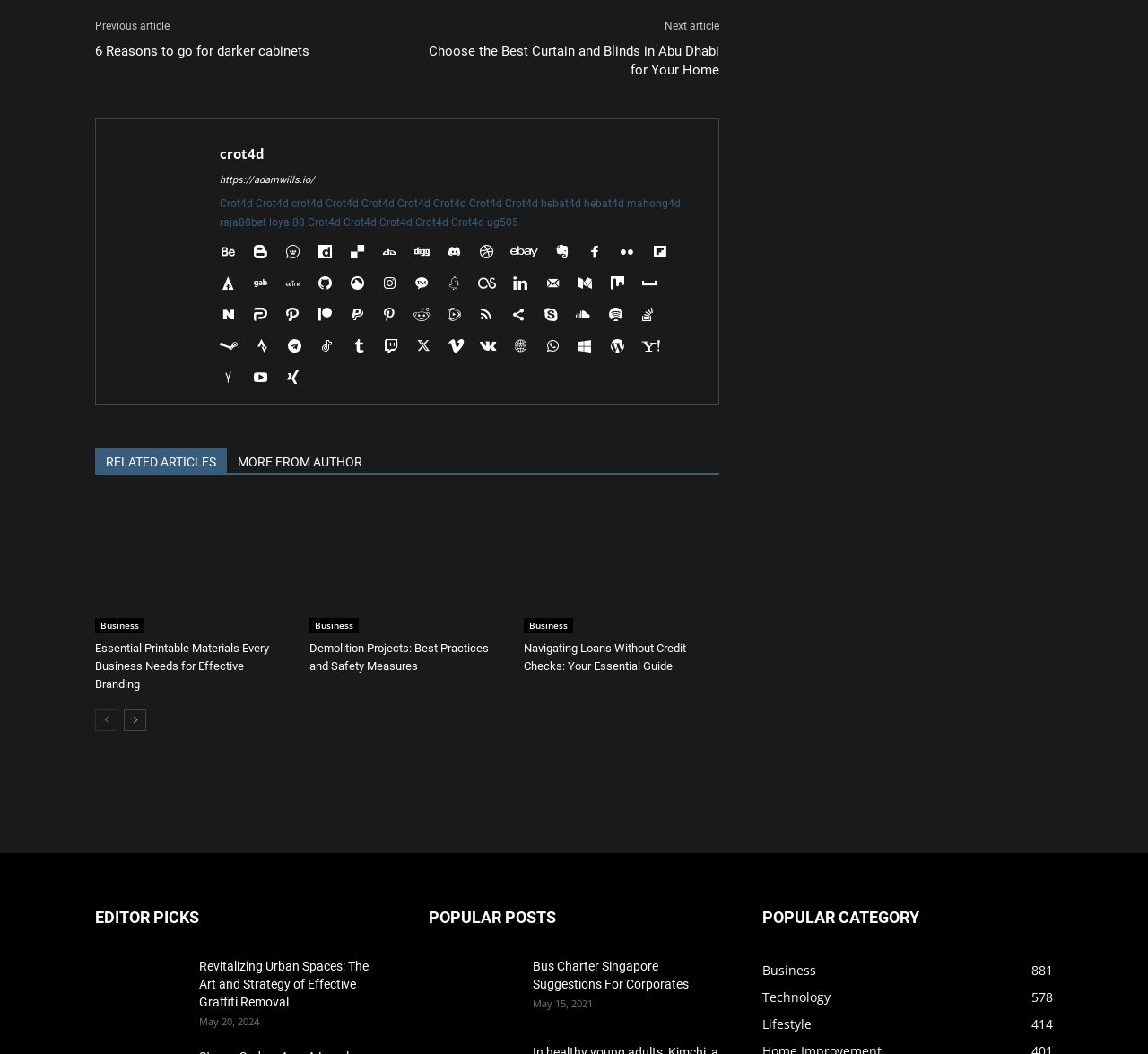What is the topic of the article '6 Reasons to go for darker cabinets'?
From the image, respond using a single word or phrase.

Darker cabinets